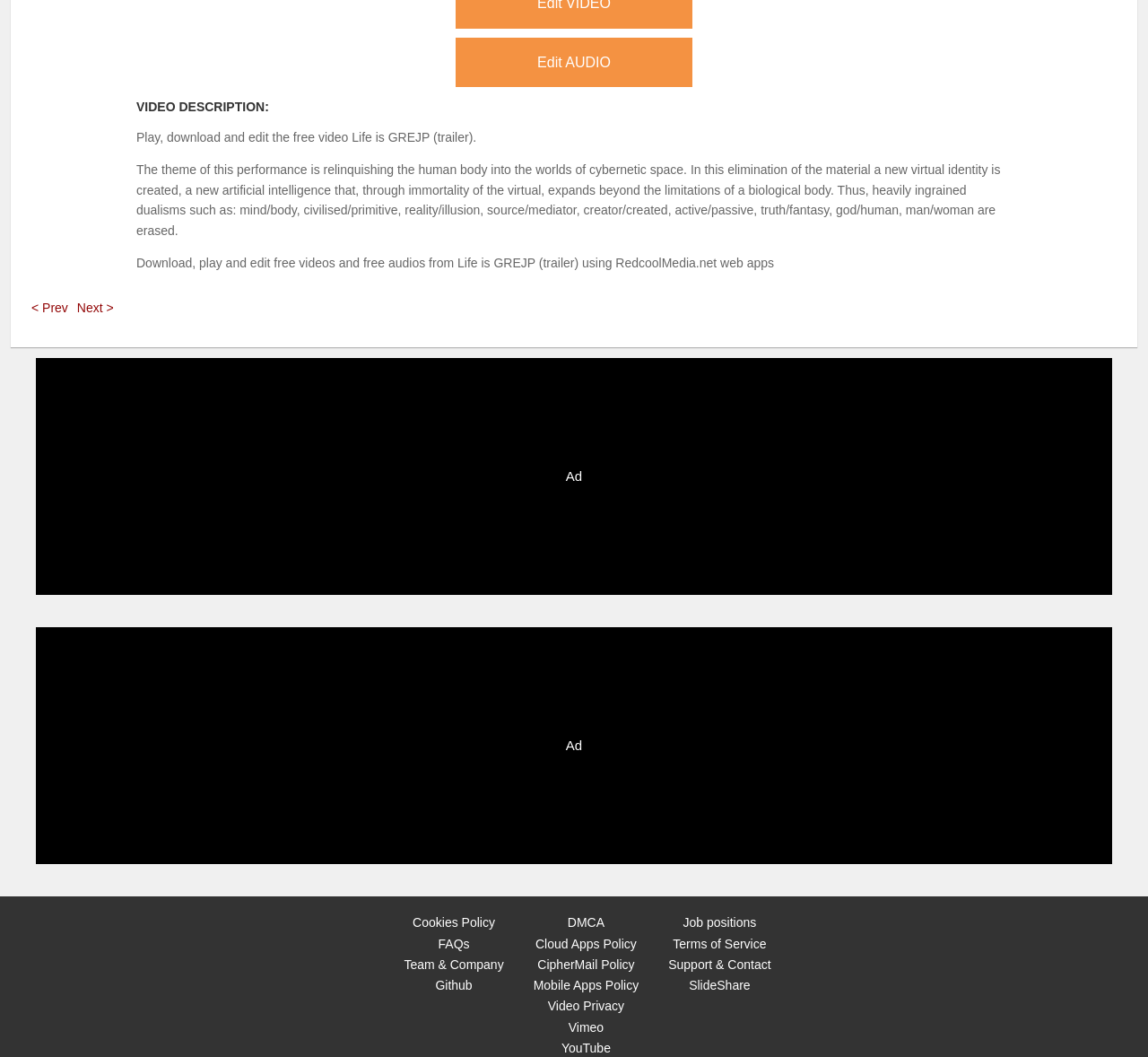Determine the bounding box coordinates of the area to click in order to meet this instruction: "Go to next page".

[0.063, 0.285, 0.103, 0.298]